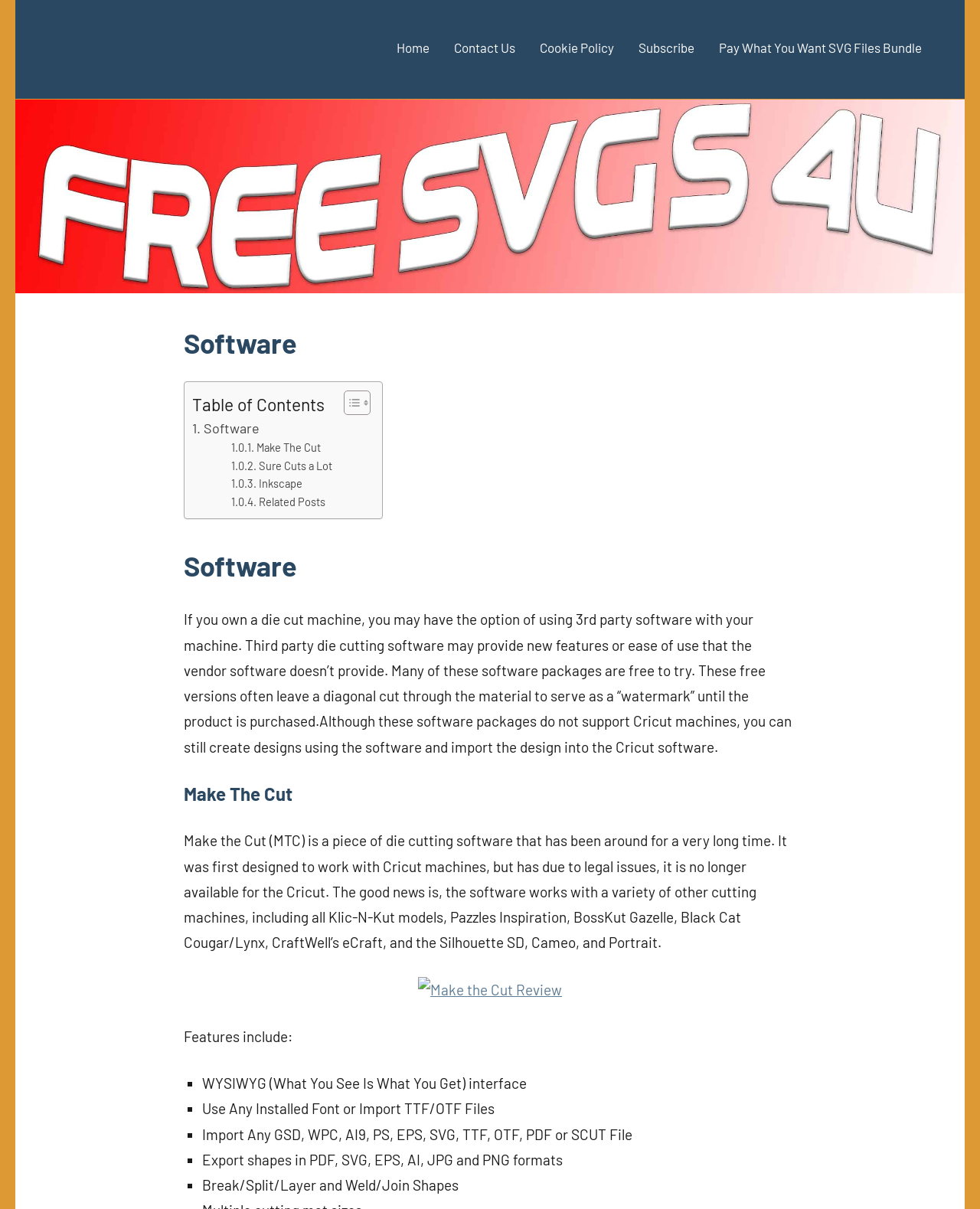What is the purpose of third-party die cutting software?
Please provide a comprehensive answer based on the visual information in the image.

I found the answer in the static text element that describes the purpose of third-party die cutting software, which states that it may provide new features or ease of use that the vendor software doesn't provide.